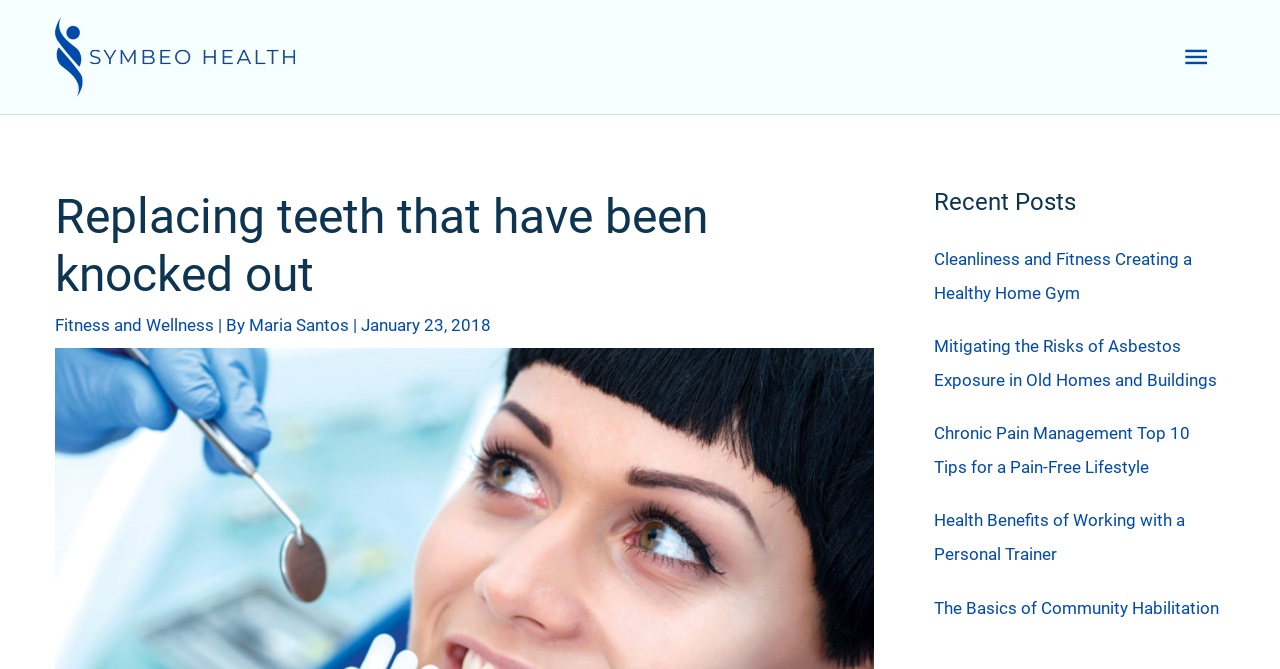What is the main heading of this webpage? Please extract and provide it.

Replacing teeth that have been knocked out